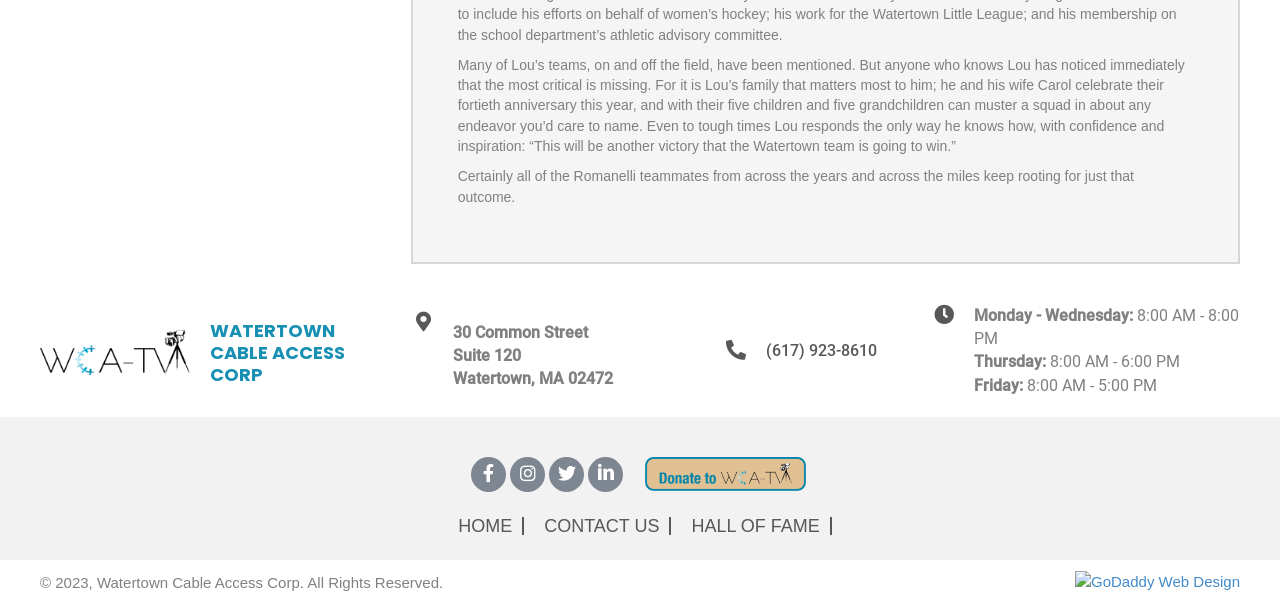Determine the bounding box coordinates for the clickable element required to fulfill the instruction: "Donate to Watertown Cable Access Corp". Provide the coordinates as four float numbers between 0 and 1, i.e., [left, top, right, bottom].

[0.504, 0.767, 0.63, 0.794]